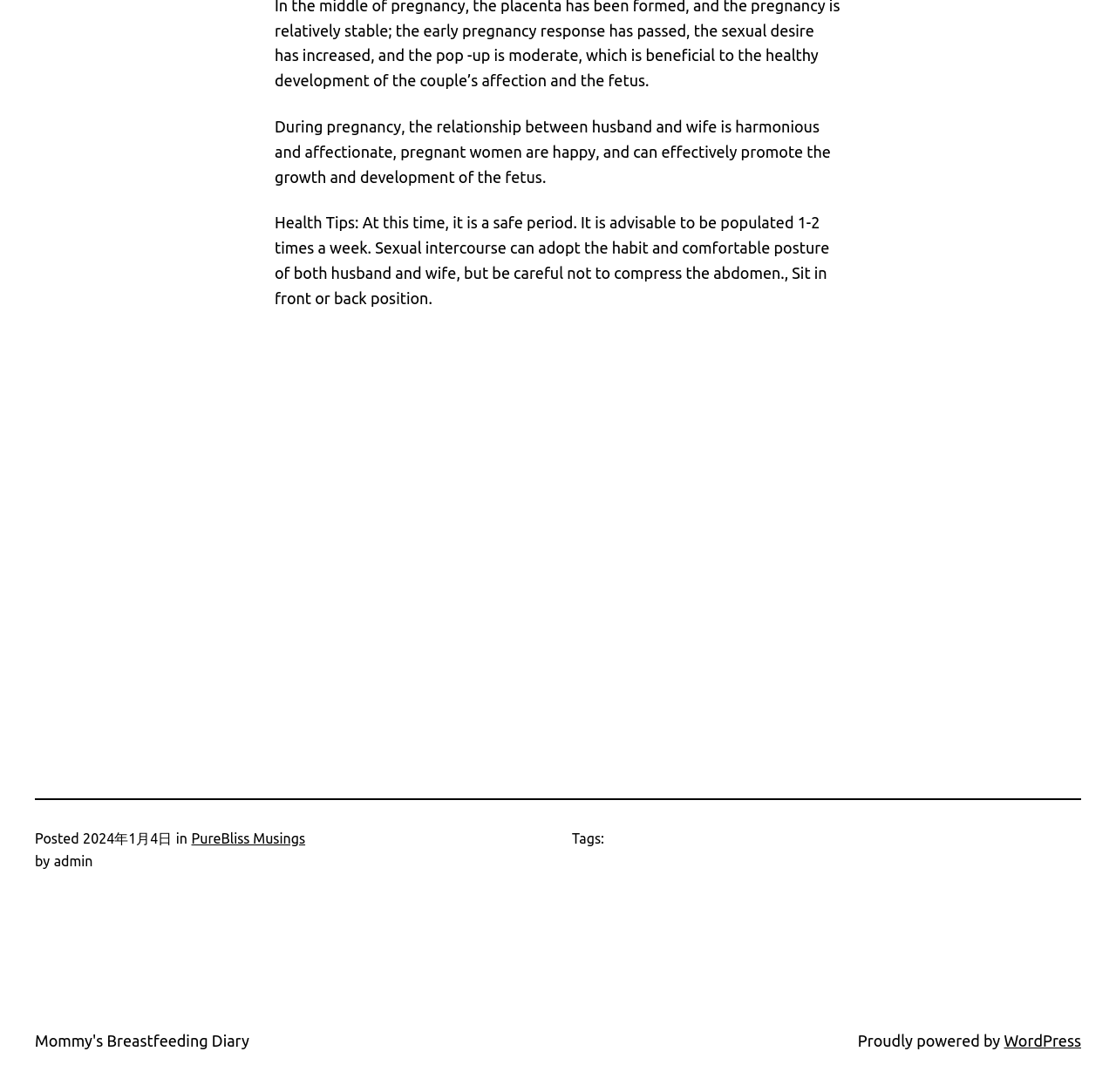What is the name of the blog or website?
Using the visual information, answer the question in a single word or phrase.

PureBliss Musings